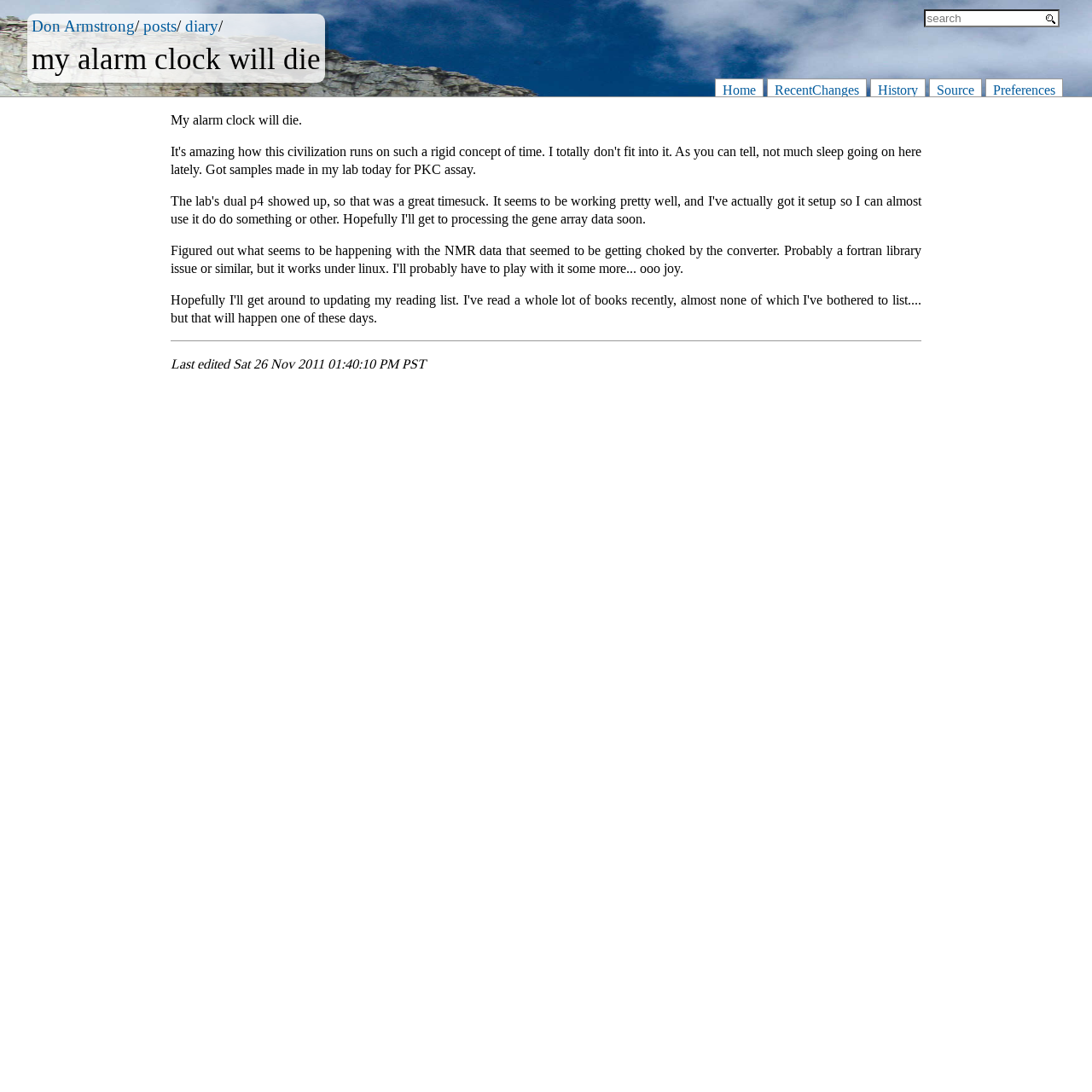What is the purpose of the textbox?
Using the visual information, answer the question in a single word or phrase.

search